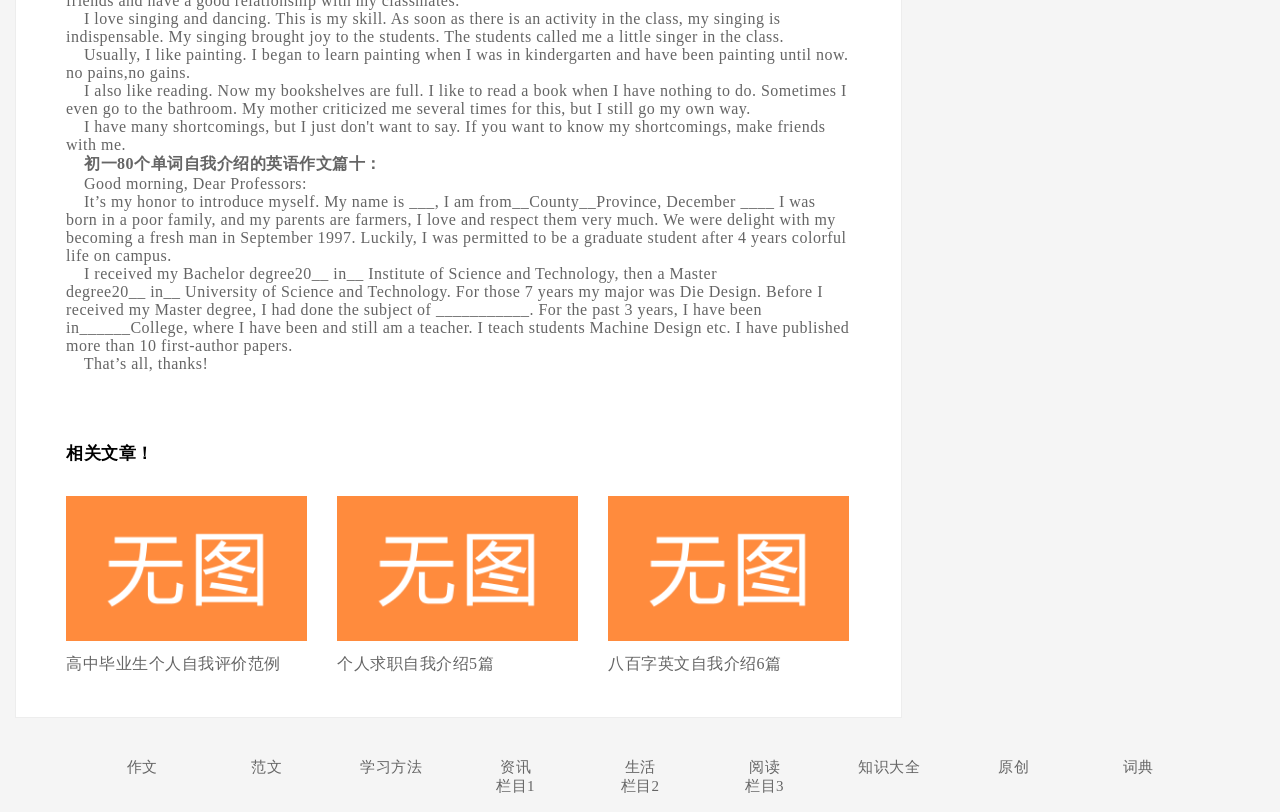Can you determine the bounding box coordinates of the area that needs to be clicked to fulfill the following instruction: "Browse the category of learning methods"?

[0.259, 0.933, 0.352, 0.957]